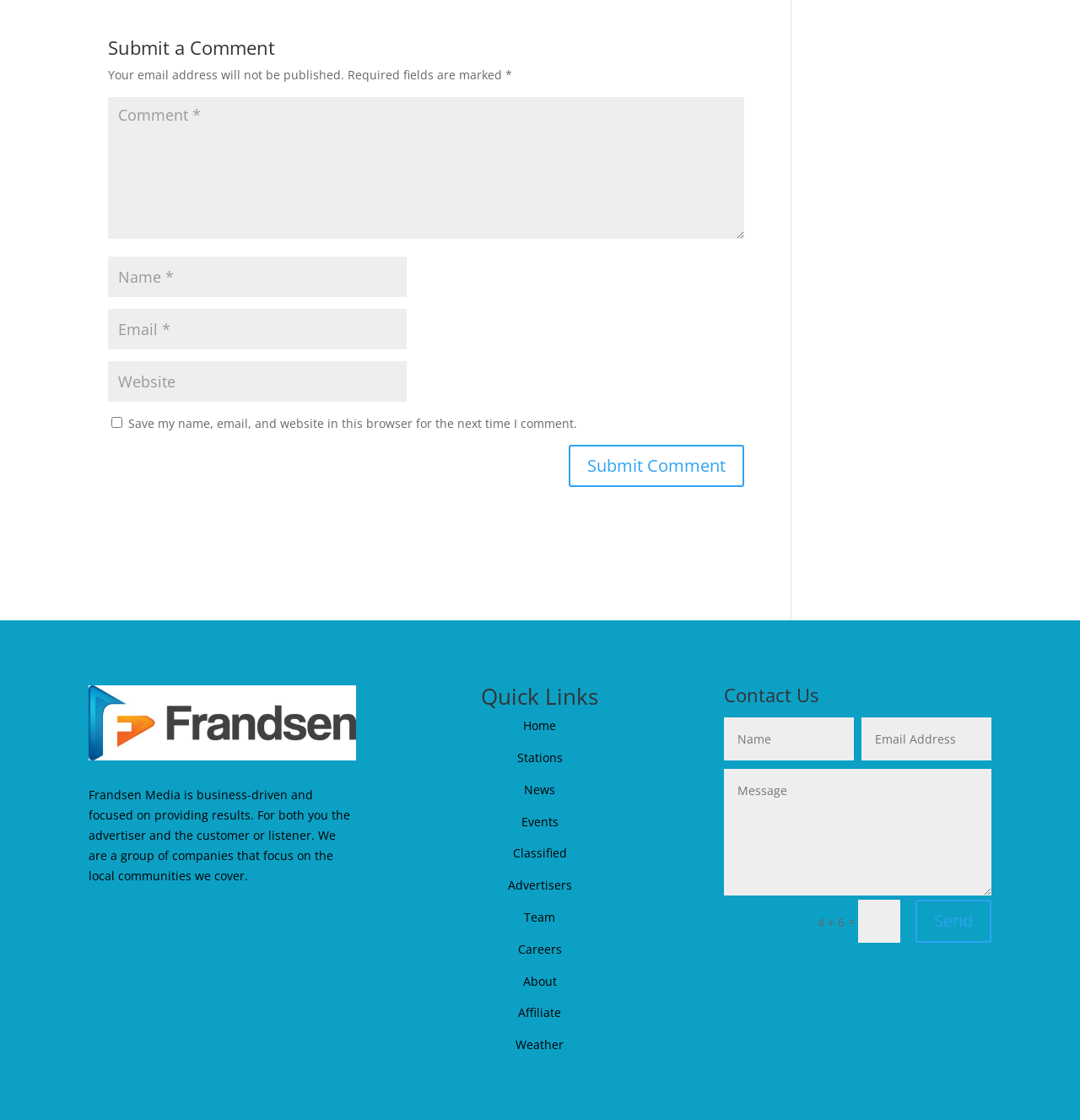What is the 'Quick Links' section for?
Refer to the image and provide a detailed answer to the question.

The 'Quick Links' section contains several links to different parts of the website, including 'Home', 'Stations', 'News', and others. This suggests that the purpose of the 'Quick Links' section is to provide users with quick navigation to different parts of the website.